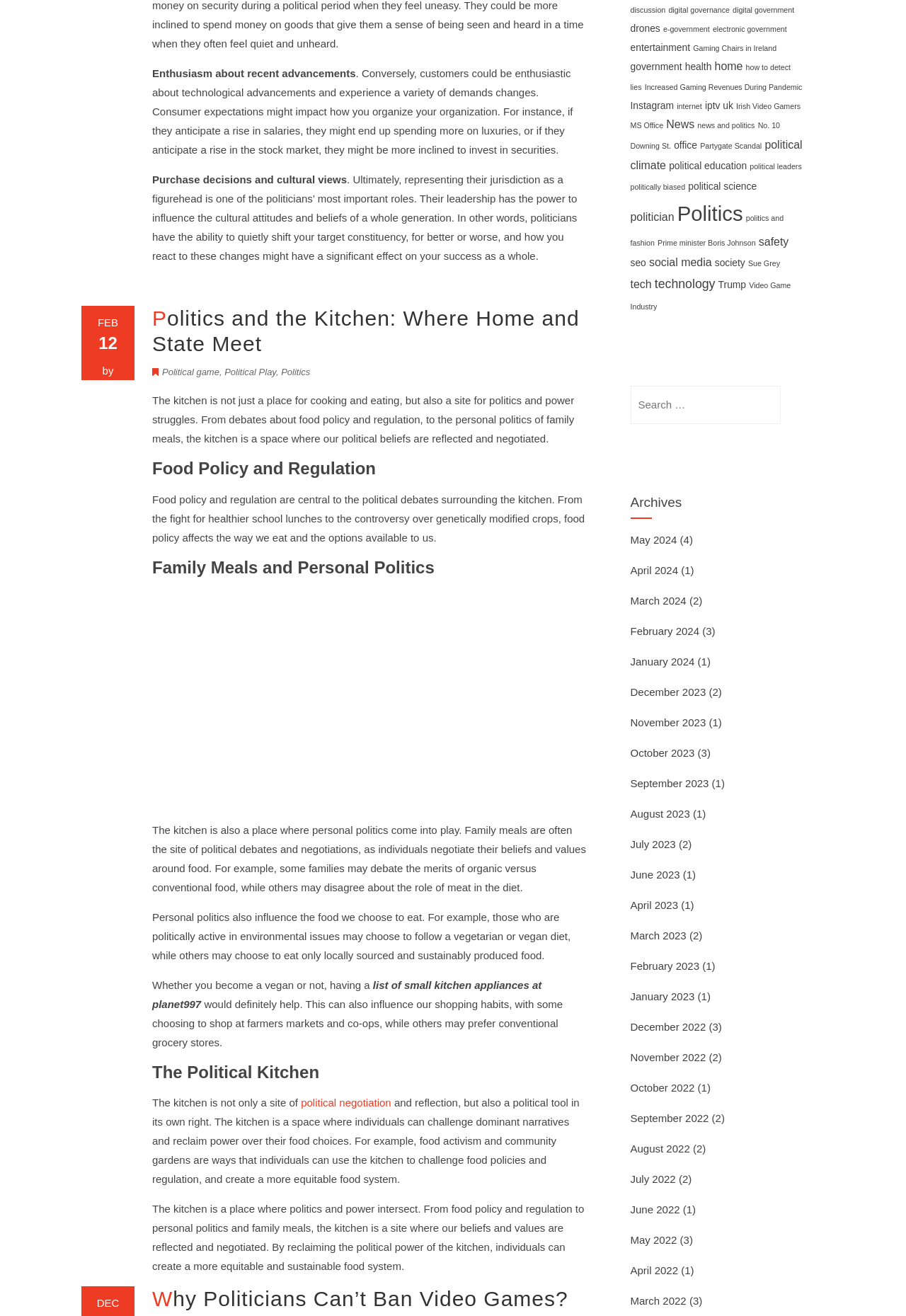Determine the bounding box coordinates of the section I need to click to execute the following instruction: "Click on the link 'Why Politicians Can’t Ban Video Games?'". Provide the coordinates as four float numbers between 0 and 1, i.e., [left, top, right, bottom].

[0.168, 0.978, 0.627, 0.996]